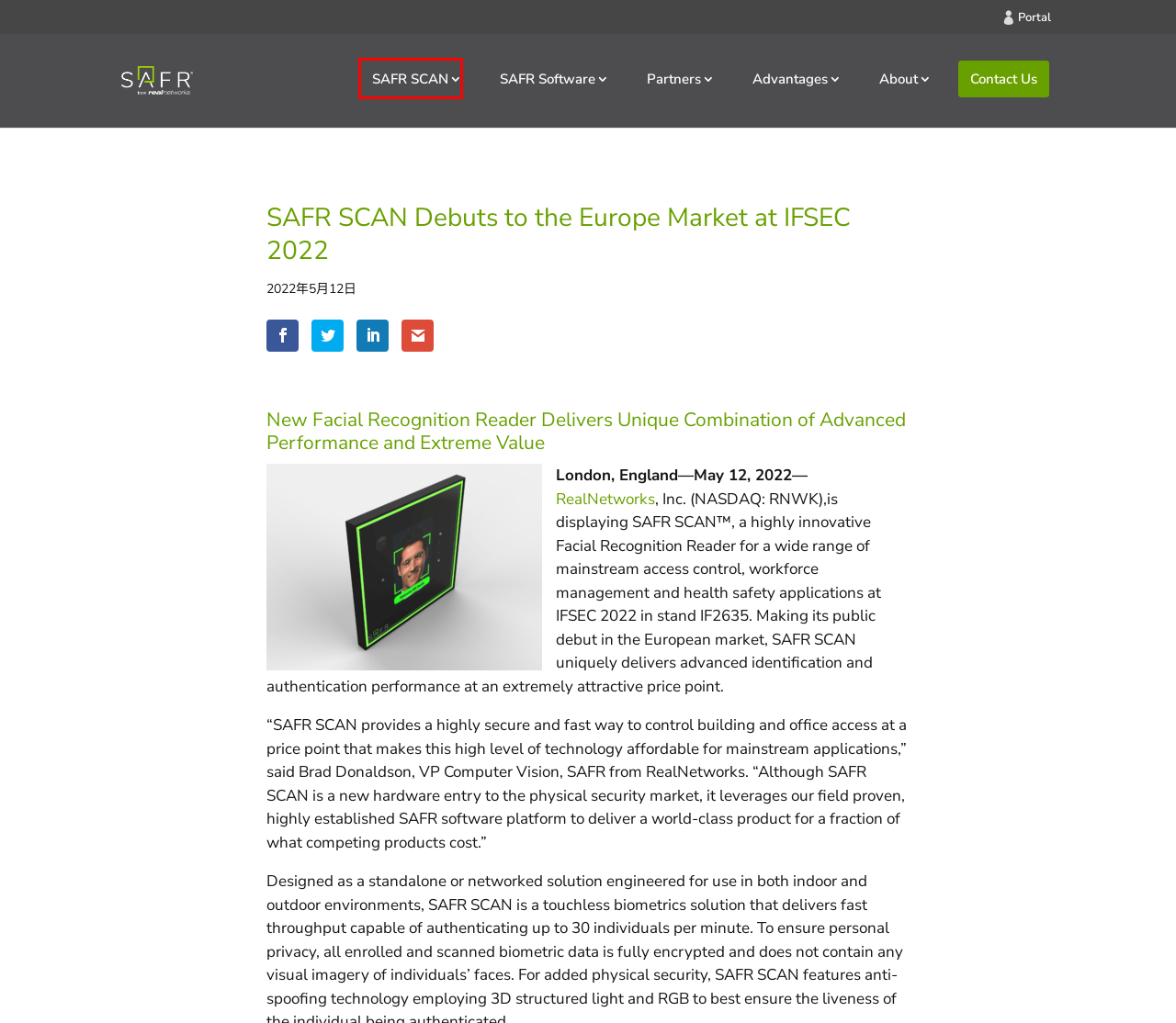You are provided with a screenshot of a webpage that has a red bounding box highlighting a UI element. Choose the most accurate webpage description that matches the new webpage after clicking the highlighted element. Here are your choices:
A. SAFR Scan | SAFR
B. SAFR Software | SAFR
C. Introducing SAFR® Inside | SAFR
D. Passive Liveness Detection and Analysis | SAFR
E. RealNetworks |
F. Portal | SAFR
G. SAFR | Enhance security with state-of-the-art AI
H. Contact the SAFR Team | SAFR

A